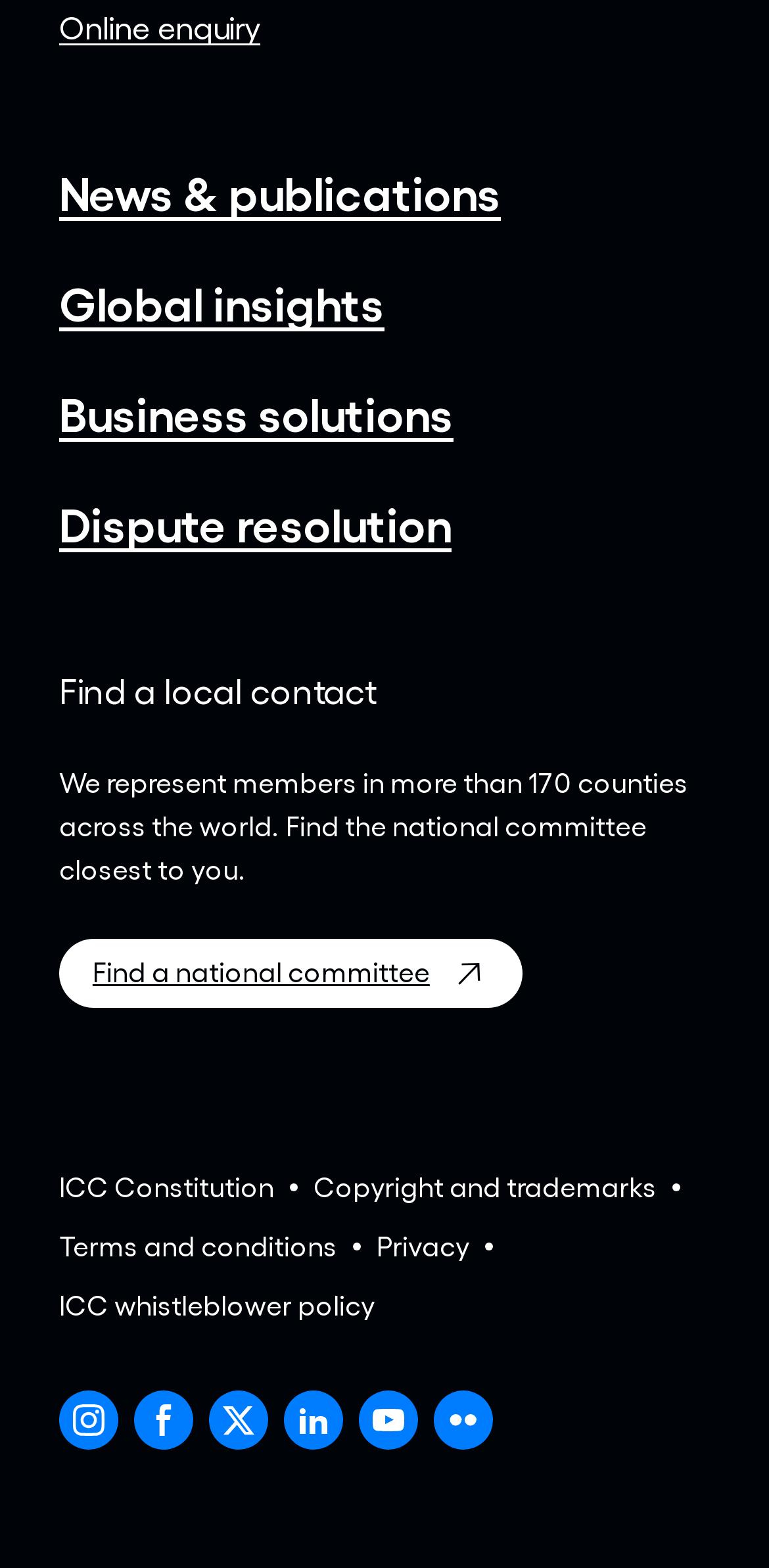Please determine the bounding box coordinates of the section I need to click to accomplish this instruction: "View online enquiry".

[0.077, 0.005, 0.338, 0.029]